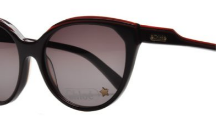What color is the frame of the sunglasses?
Please answer the question with a detailed response using the information from the screenshot.

According to the caption, the sunglasses have a 'sophisticated black frame', which implies that the frame of the sunglasses is black in color.